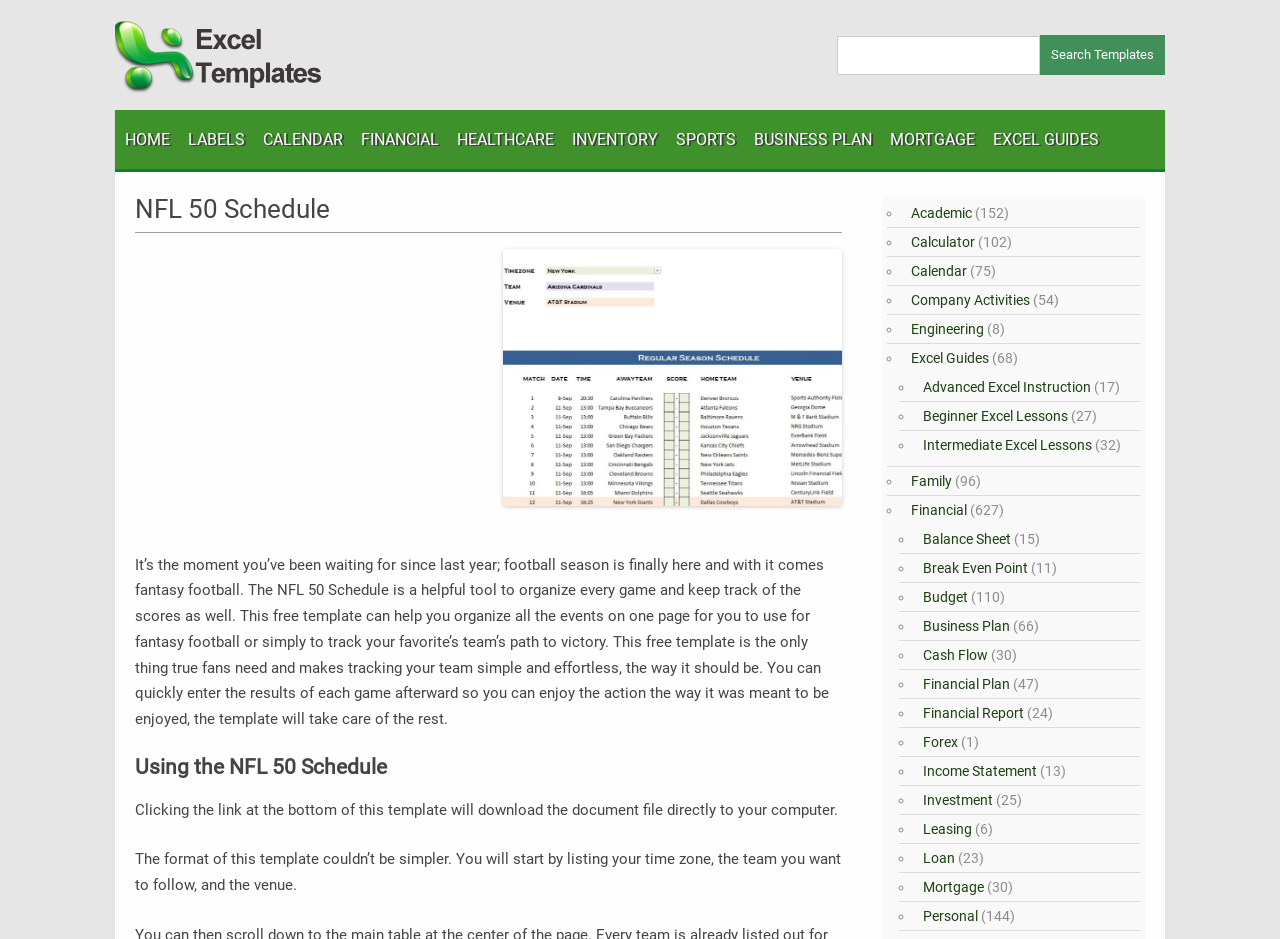Predict the bounding box coordinates of the area that should be clicked to accomplish the following instruction: "Search for templates". The bounding box coordinates should consist of four float numbers between 0 and 1, i.e., [left, top, right, bottom].

[0.654, 0.037, 0.91, 0.08]